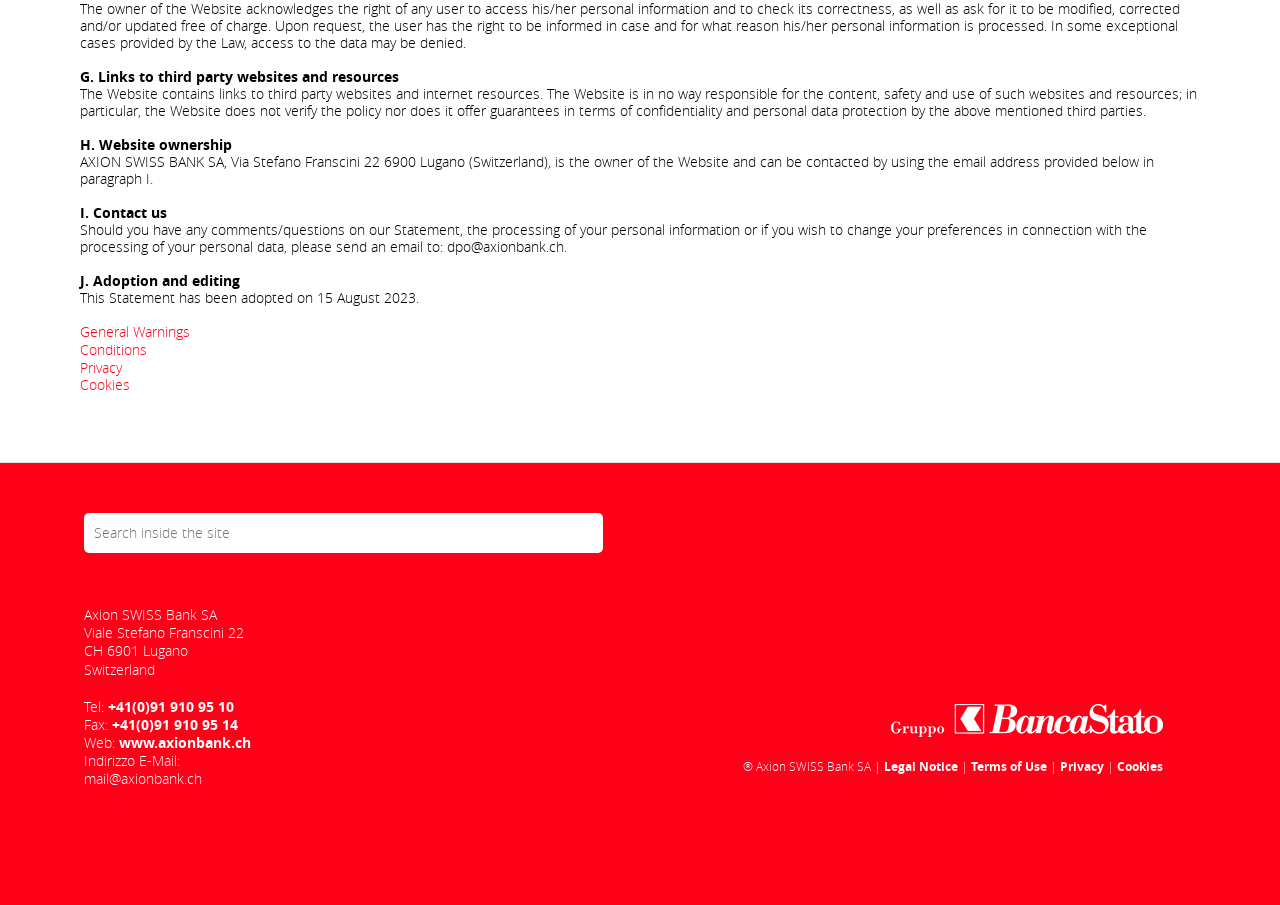Using the provided element description: "name="q" placeholder="Search inside the site"", identify the bounding box coordinates. The coordinates should be four floats between 0 and 1 in the order [left, top, right, bottom].

[0.066, 0.567, 0.471, 0.611]